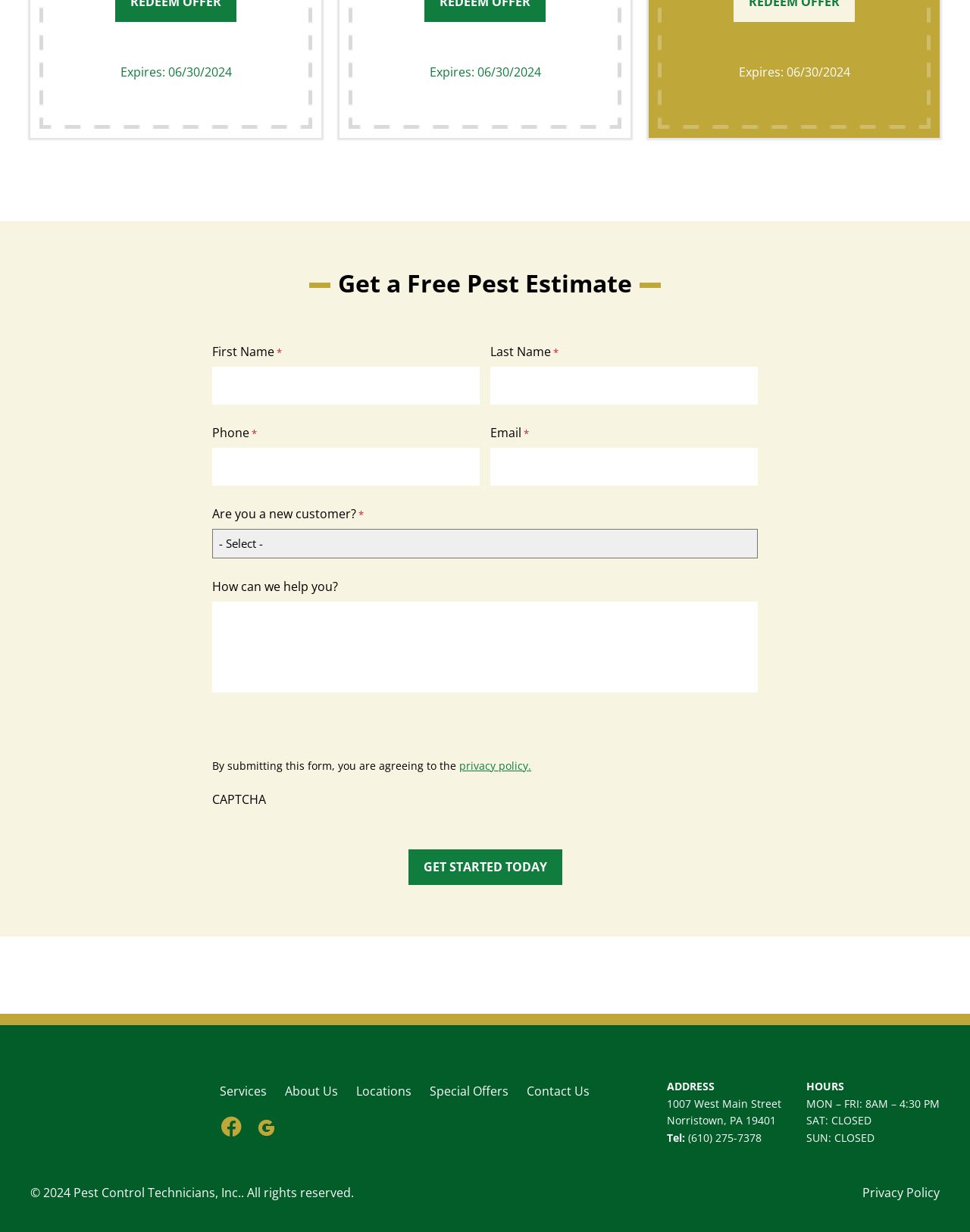Provide your answer to the question using just one word or phrase: What is the company's address?

1007 West Main Street, Norristown, PA 19401